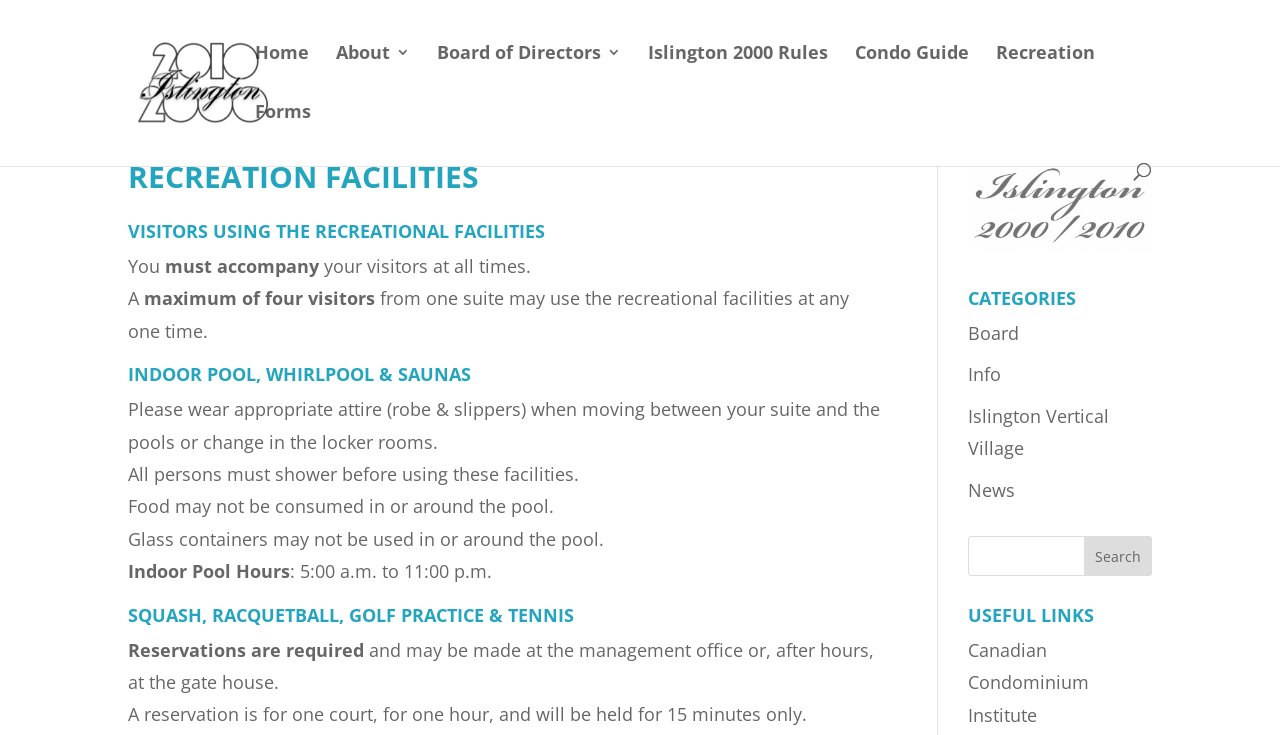Locate the bounding box coordinates of the element I should click to achieve the following instruction: "Click on the 'Home' link".

[0.199, 0.061, 0.241, 0.141]